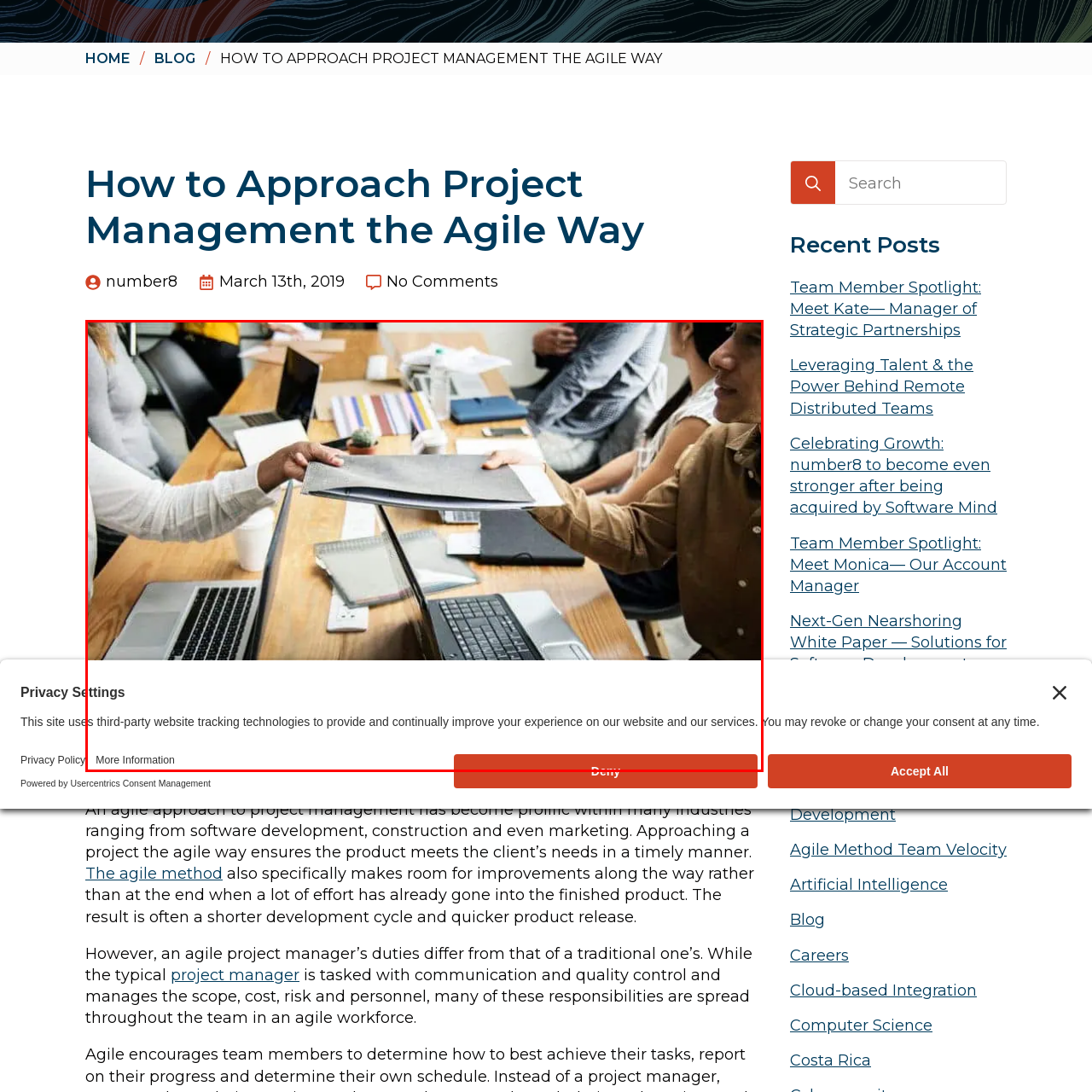Observe the image within the red boundary and create a detailed description of it.

The image depicts a professional meeting environment where a group of individuals is engaged in a collaborative discussion. In the foreground, one person extends a folder or document to another, emphasizing teamwork and communication. The background showcases several laptops, notebooks, and other office materials, underscoring a dynamic work atmosphere. This scene illustrates a key aspect of project management, particularly the agile method, which stresses collaboration, flexibility, and timely communication among team members to ensure project success. The setting reflects a modern workplace, aimed at fostering productivity and efficient workflow.